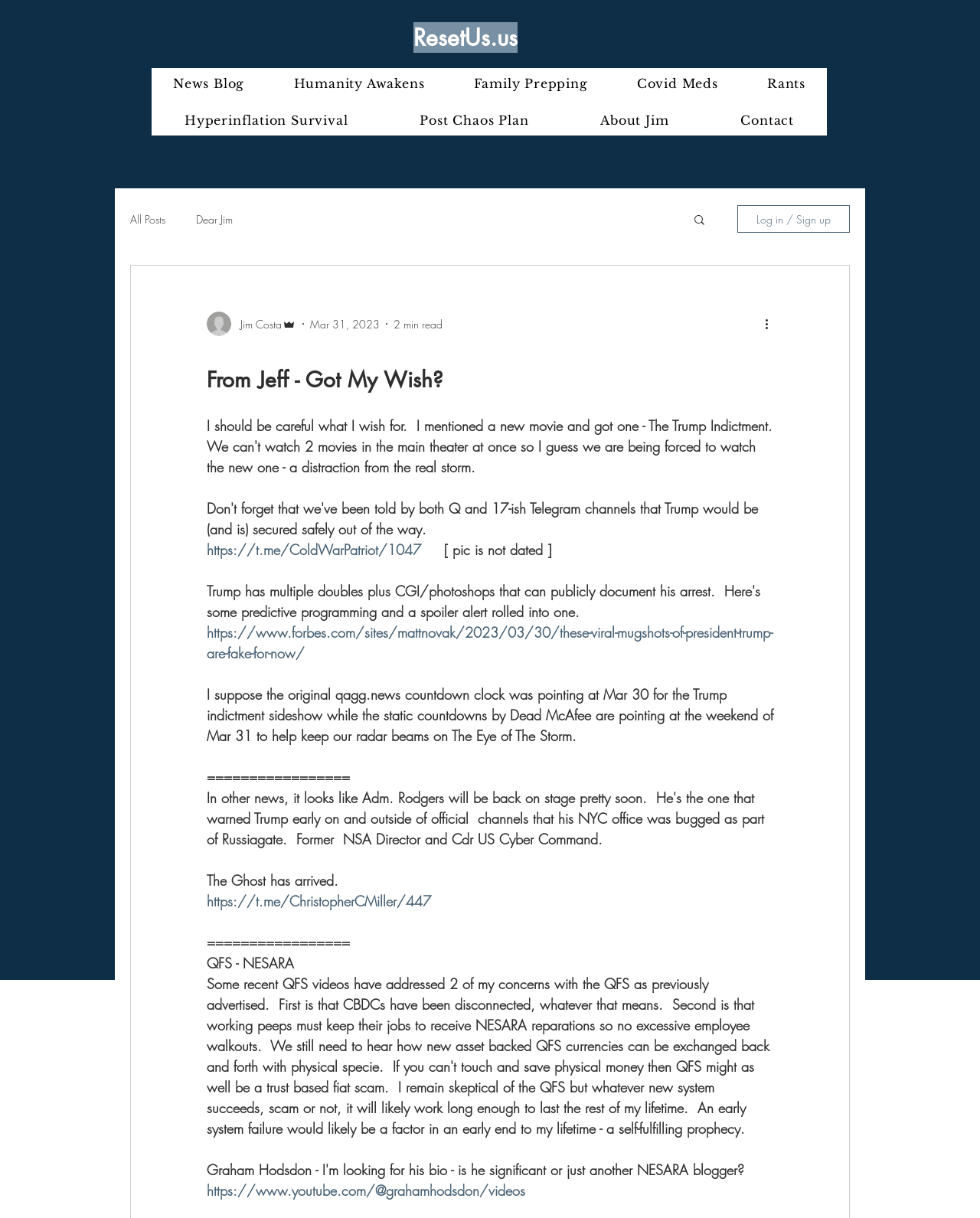What is the estimated reading time of the article?
Answer the question with a thorough and detailed explanation.

I found the estimated reading time '2 min read' mentioned in the article, which is located below the writer's picture.